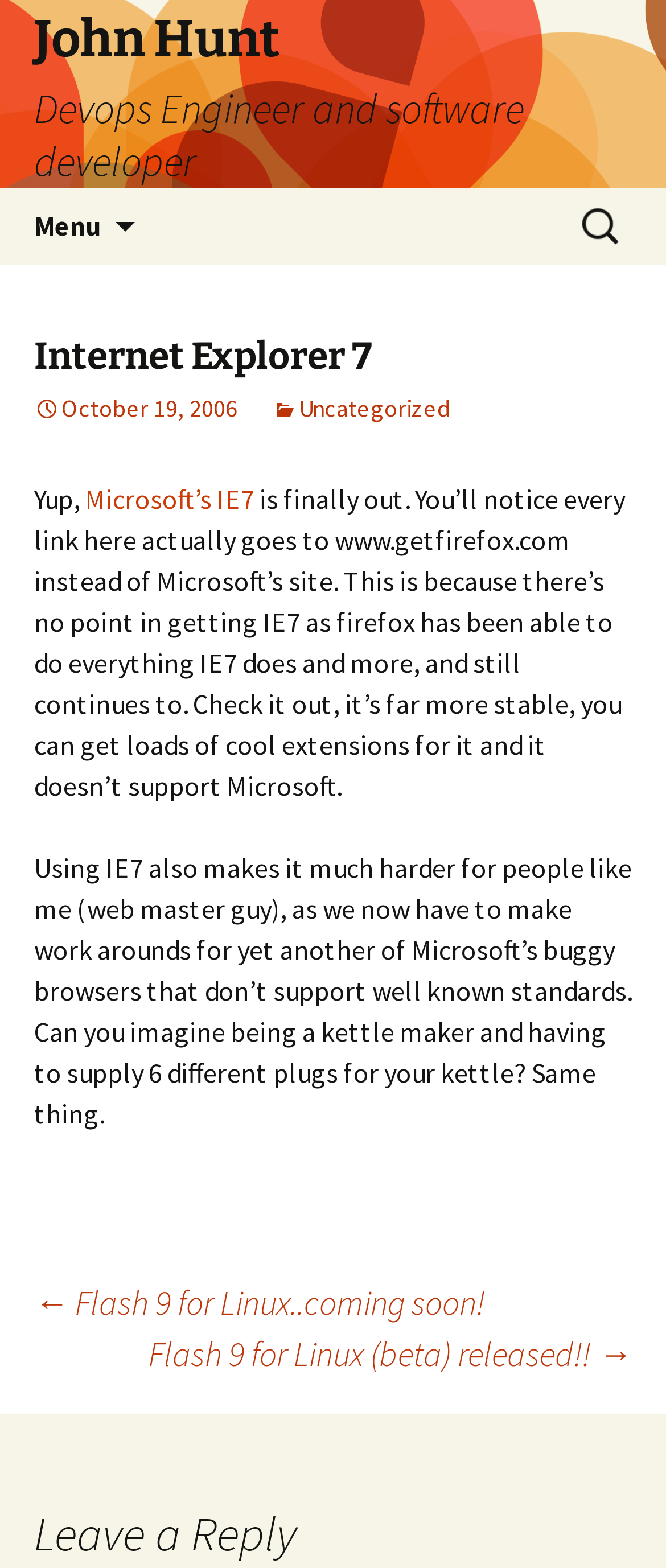Identify the bounding box for the element characterized by the following description: "October 19, 2006".

[0.051, 0.25, 0.356, 0.27]